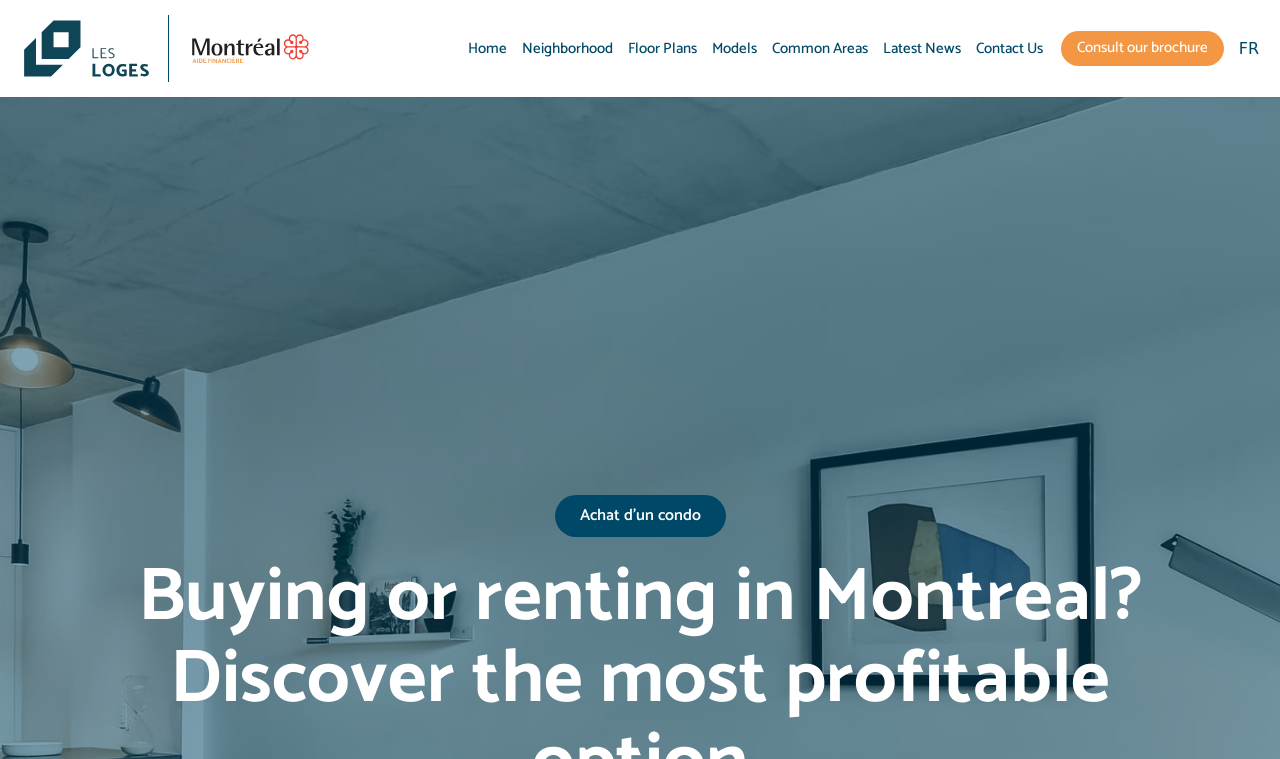Identify the bounding box coordinates of the element to click to follow this instruction: 'Explore Neighborhood'. Ensure the coordinates are four float values between 0 and 1, provided as [left, top, right, bottom].

[0.408, 0.034, 0.479, 0.094]